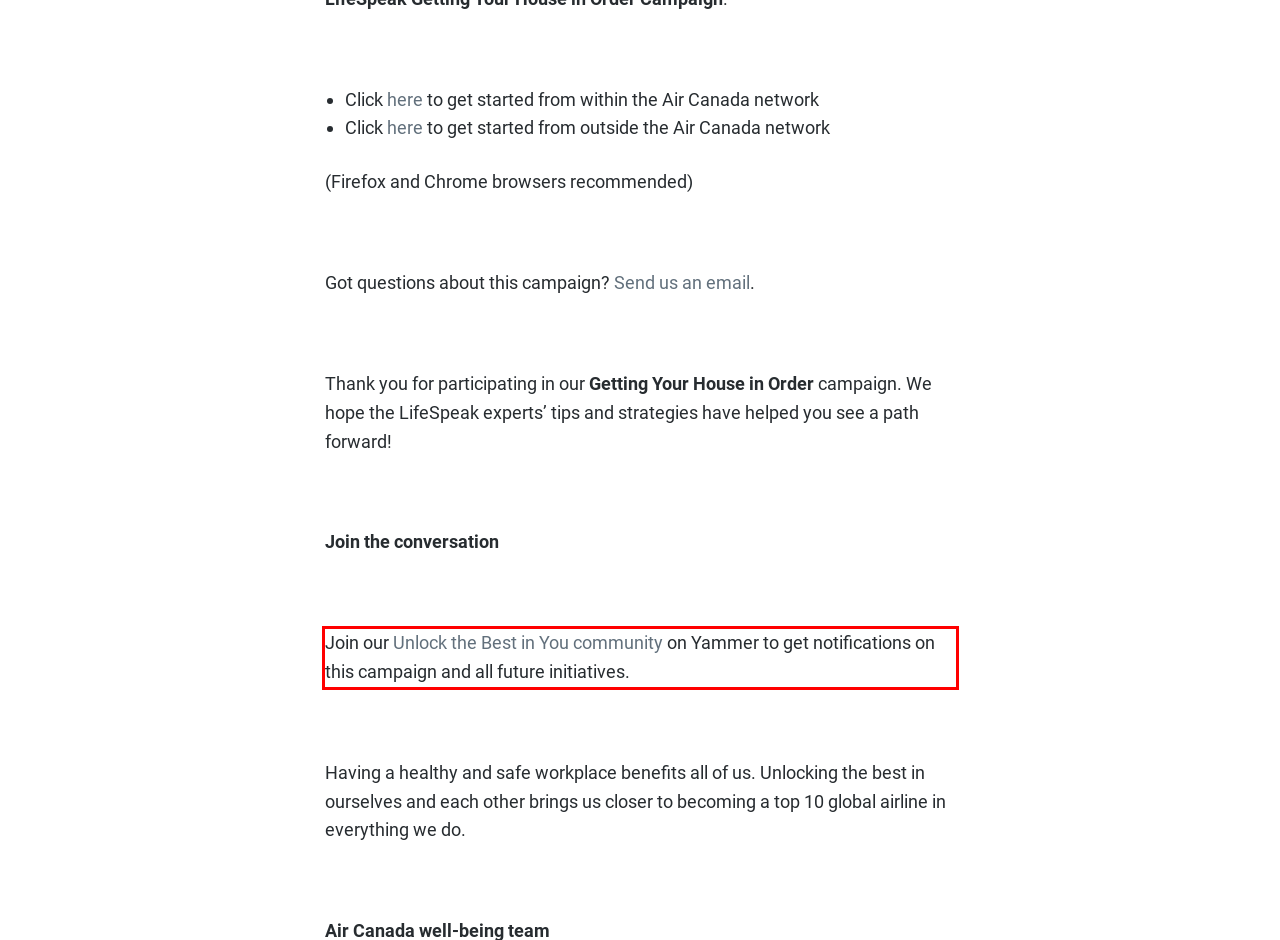From the screenshot of the webpage, locate the red bounding box and extract the text contained within that area.

Join our Unlock the Best in You community on Yammer to get notifications on this campaign and all future initiatives.